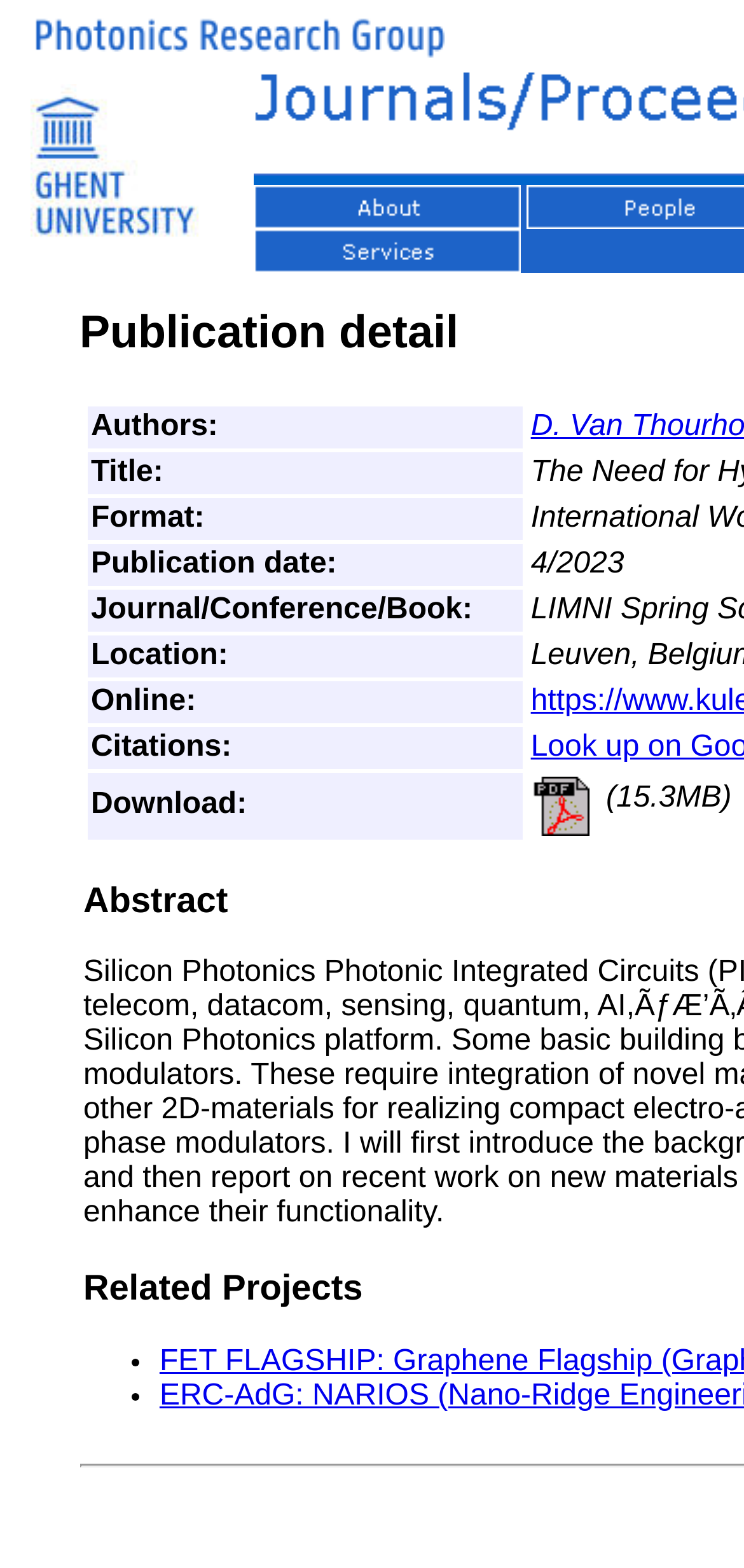What are the fields to filter publications? Look at the image and give a one-word or short phrase answer.

Authors, Title, Format, etc.